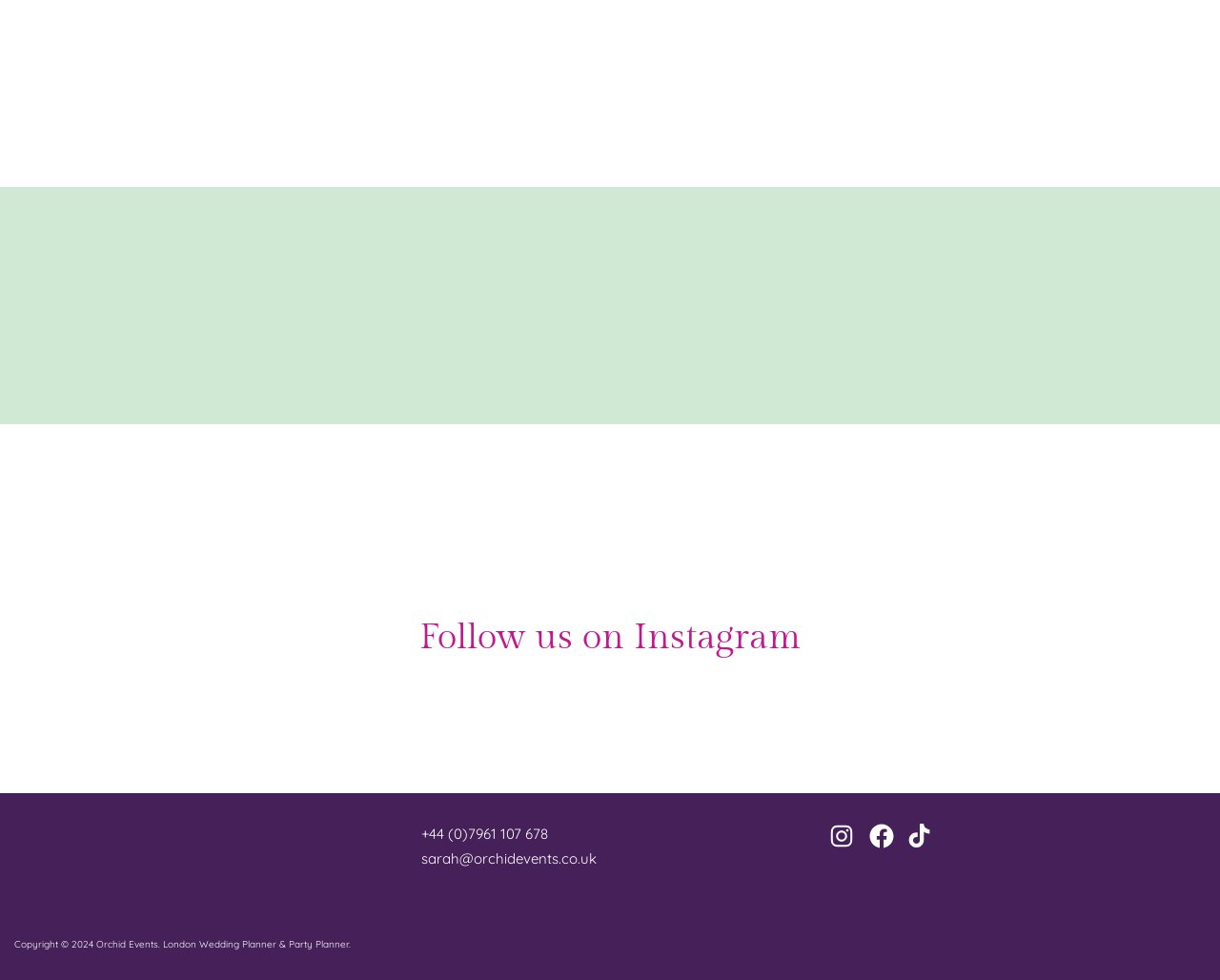Respond with a single word or phrase for the following question: 
What is the theme of the summer party shown in the Instagram post?

Garden party